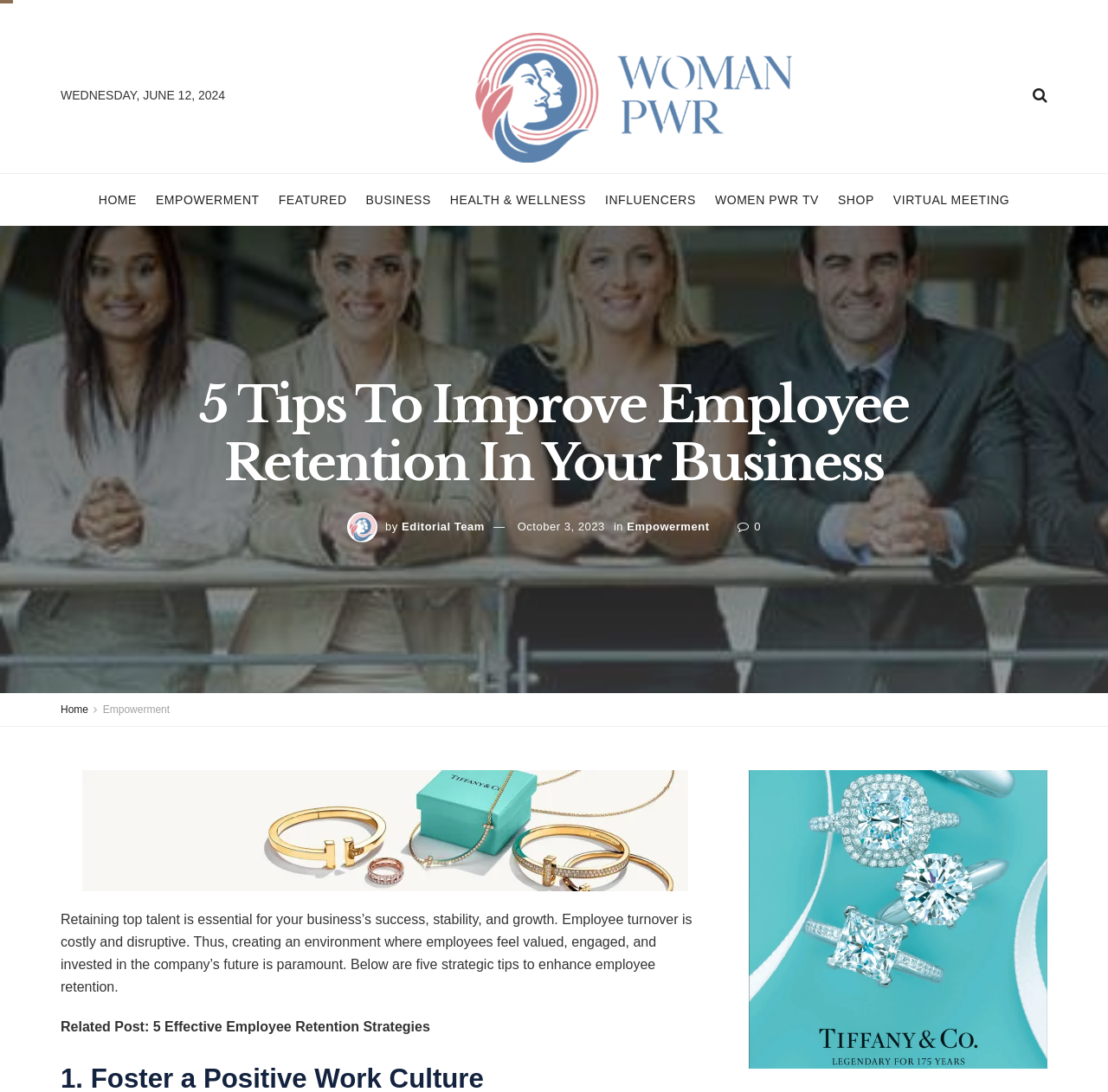Please identify the bounding box coordinates of the clickable element to fulfill the following instruction: "Read the article by Editorial Team". The coordinates should be four float numbers between 0 and 1, i.e., [left, top, right, bottom].

[0.362, 0.476, 0.437, 0.488]